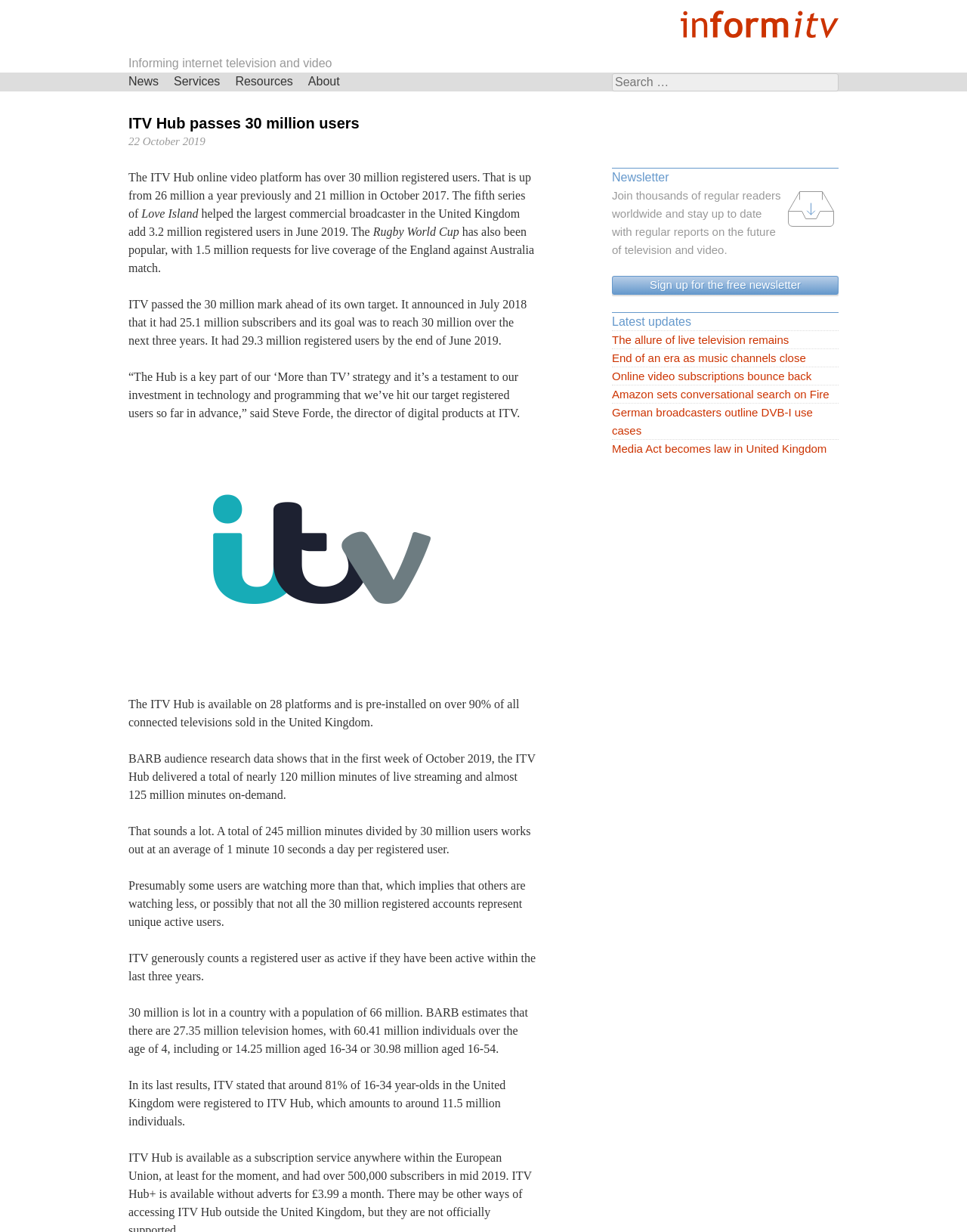Please identify the bounding box coordinates of the element that needs to be clicked to perform the following instruction: "Go to News".

[0.125, 0.059, 0.172, 0.074]